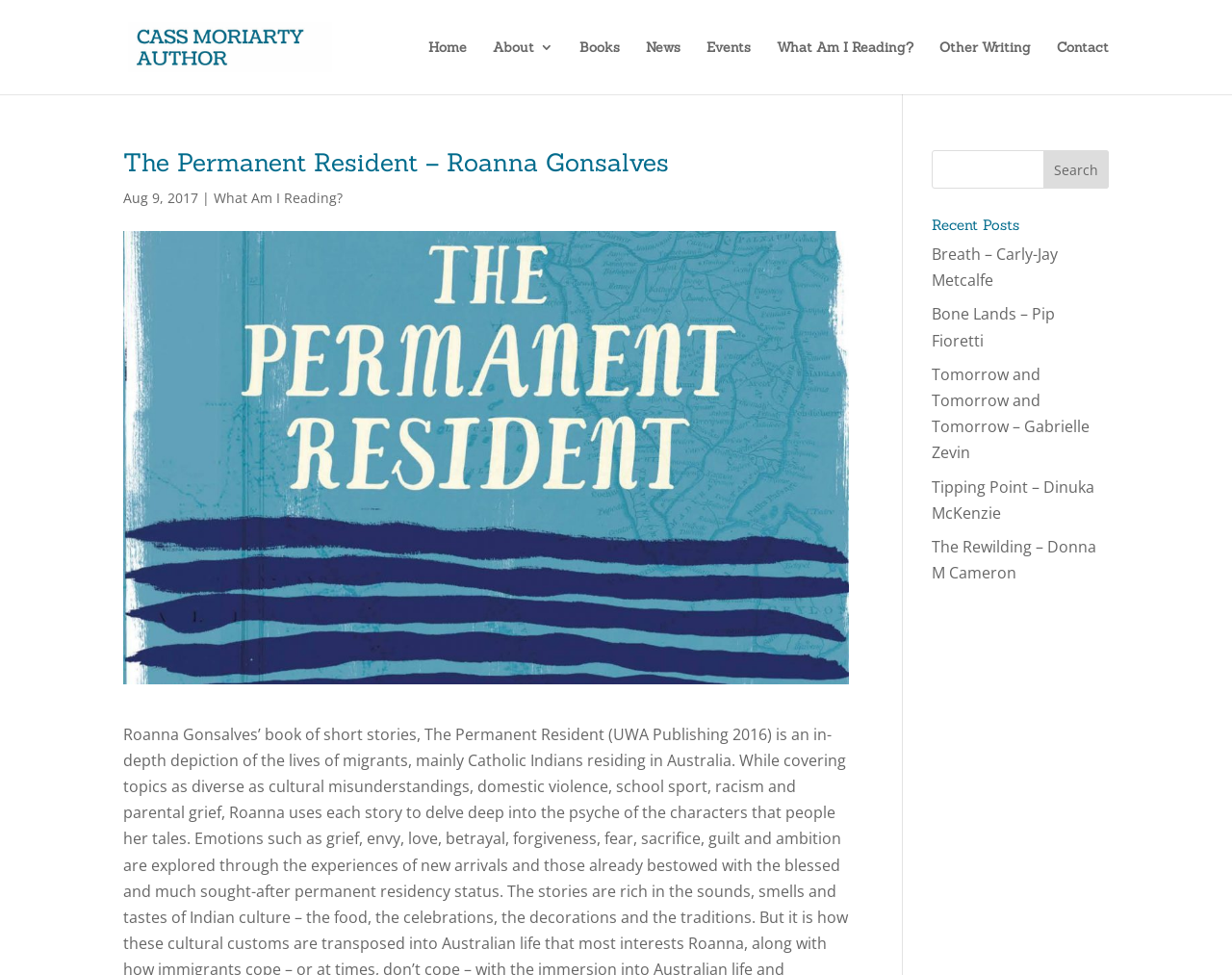Determine the bounding box coordinates of the UI element described by: "Calendar".

None